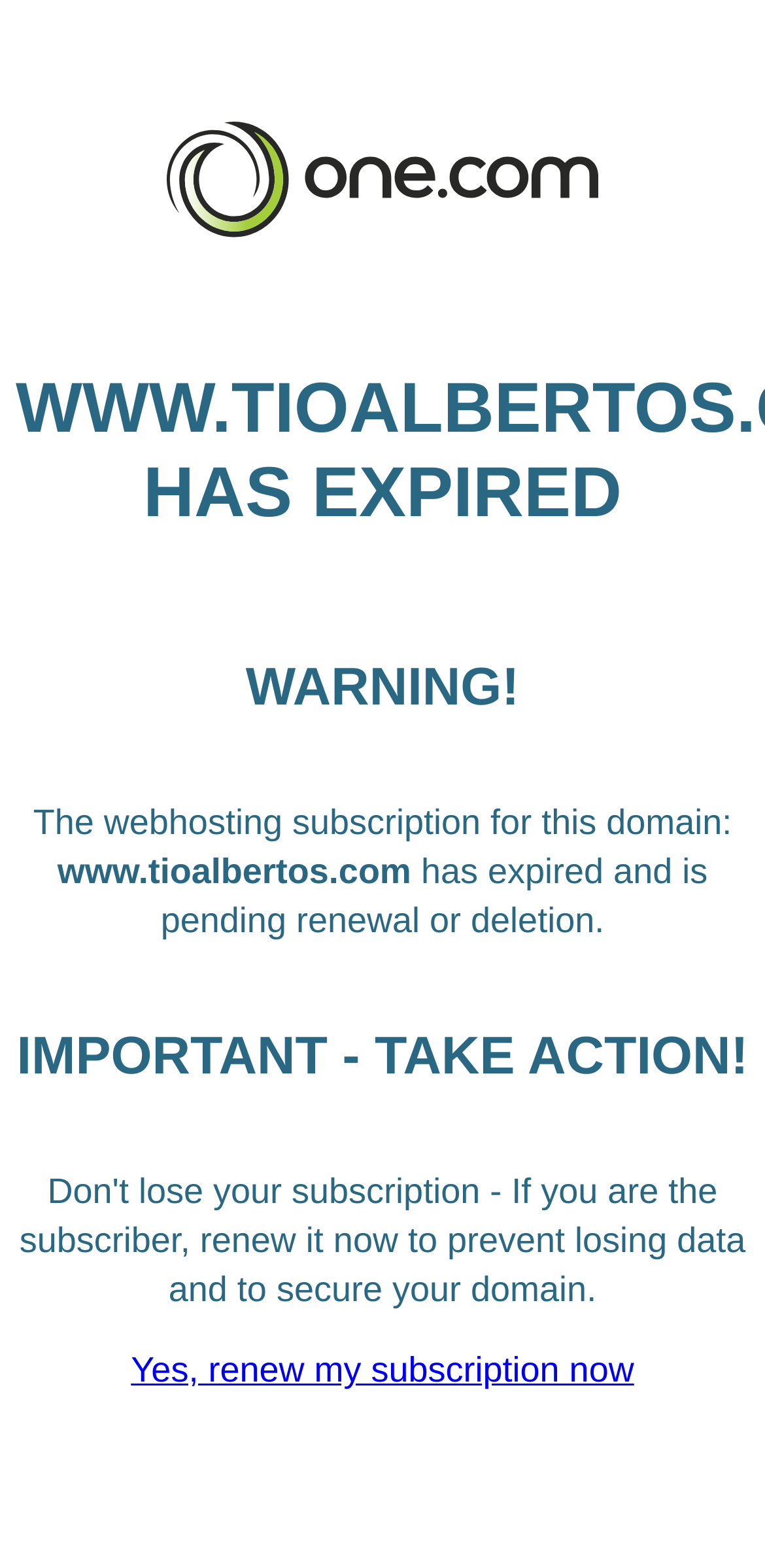Given the element description Yes, renew my subscription now, specify the bounding box coordinates of the corresponding UI element in the format (top-left x, top-left y, bottom-right x, bottom-right y). All values must be between 0 and 1.

[0.171, 0.861, 0.829, 0.886]